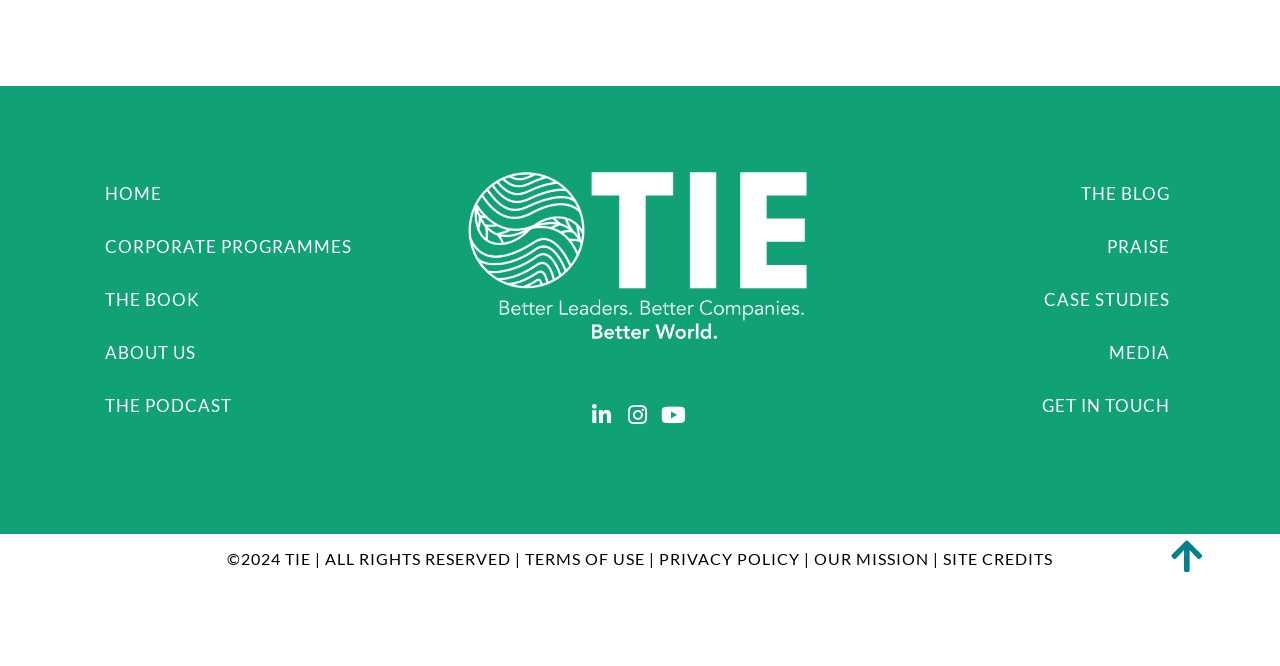What is the purpose of the links on the top left?
Please give a detailed and thorough answer to the question, covering all relevant points.

The links on the top left, including 'HOME', 'CORPORATE PROGRAMMES', 'THE BOOK', 'ABOUT US', and 'THE PODCAST', are likely used for navigation to different sections of the website.